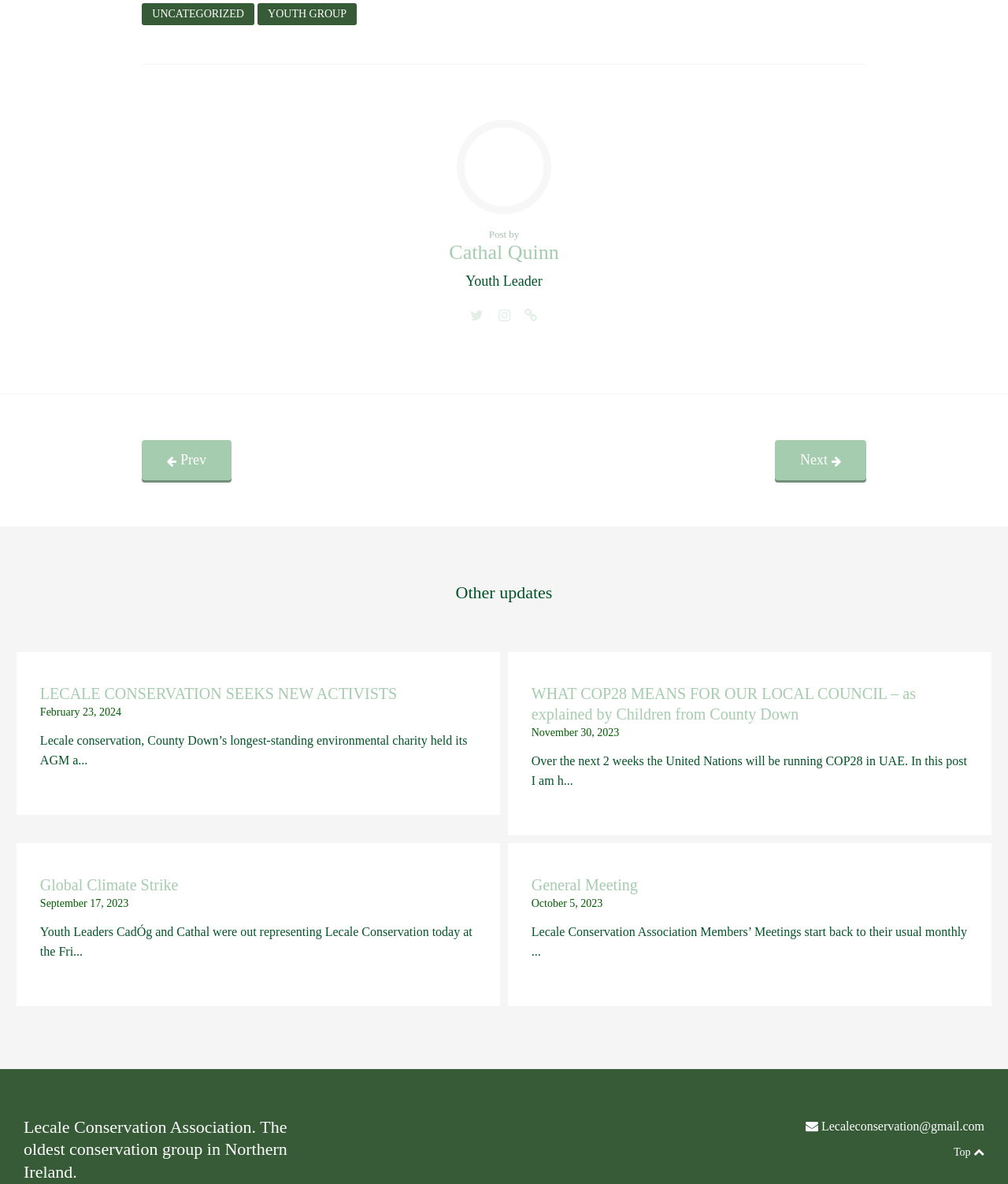Please specify the bounding box coordinates in the format (top-left x, top-left y, bottom-right x, bottom-right y), with values ranging from 0 to 1. Identify the bounding box for the UI component described as follows: Cathal Quinn

[0.446, 0.204, 0.554, 0.223]